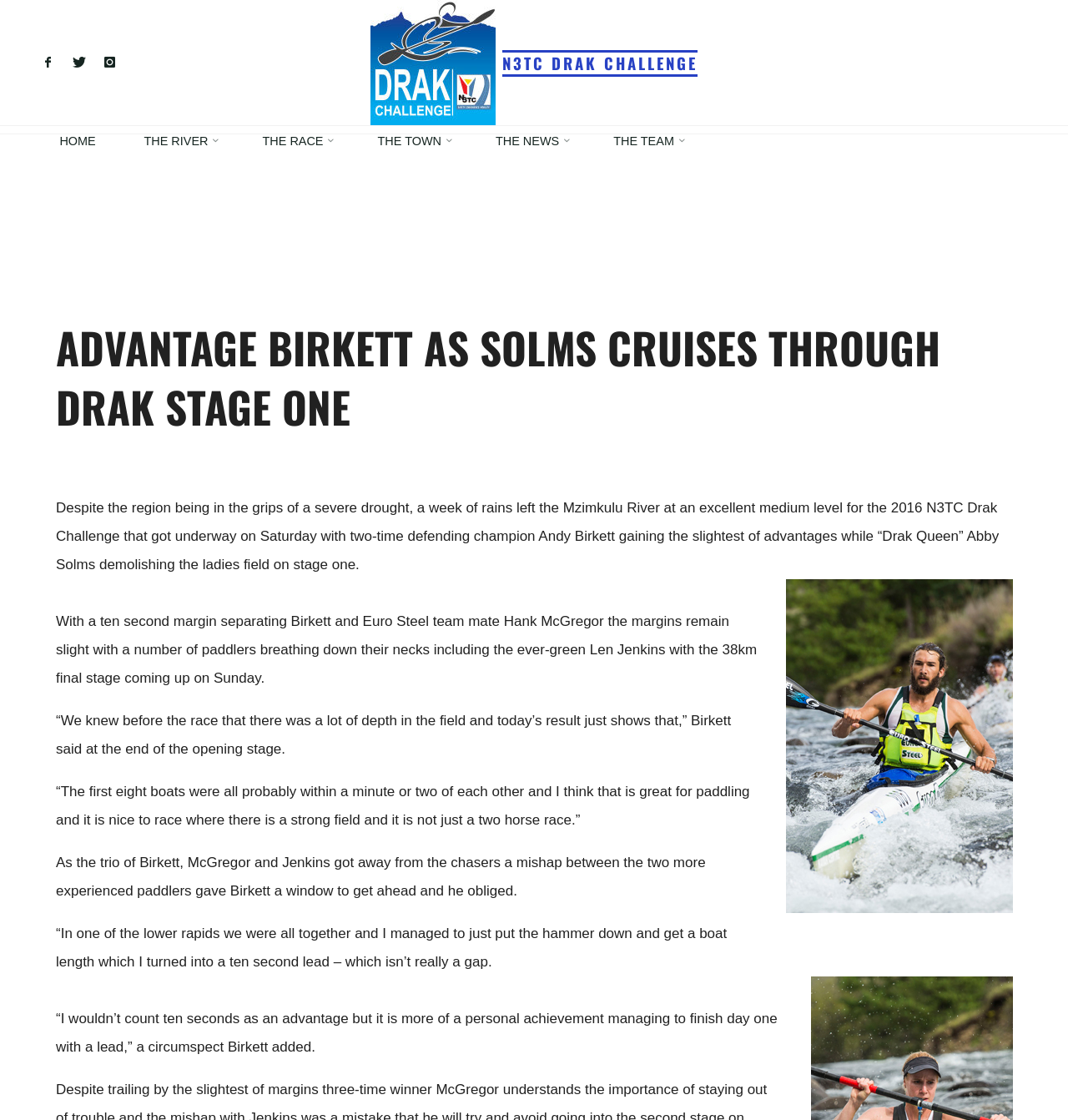Generate a thorough explanation of the webpage's elements.

The webpage is about the N3TC Drak Challenge, a paddling event. At the top, there is a logo of N3TC Drak Challenge, accompanied by a link with the same name. Below the logo, there is a navigation menu labeled "Primary Menu" with links to different sections of the website, including "HOME", "THE RIVER", "THE RACE", "THE TOWN", "THE NEWS", and "THE TEAM".

The main content of the webpage is an article about the first stage of the 2016 N3TC Drak Challenge. The article's title, "ADVANTAGE BIRKETT AS SOLMS CRUISES THROUGH DRAK STAGE ONE", is prominently displayed at the top. The article describes the event, mentioning that despite a severe drought, the Mzimkulu River was at an excellent medium level, and that Andy Birkett gained a slight advantage in the men's field, while Abby Solms dominated the ladies' field.

The article is divided into several paragraphs, with quotes from Andy Birkett. There is an image of Andy Birkett, labeled "2016D1Birkett", placed to the right of the text. The article also mentions other paddlers, including Hank McGregor and Len Jenkins, who are close behind Birkett in the standings.

At the bottom of the webpage, there is a link to return to the top of the page, labeled "Back to Top". There are also several social media links, represented by icons, placed at the top left of the page.